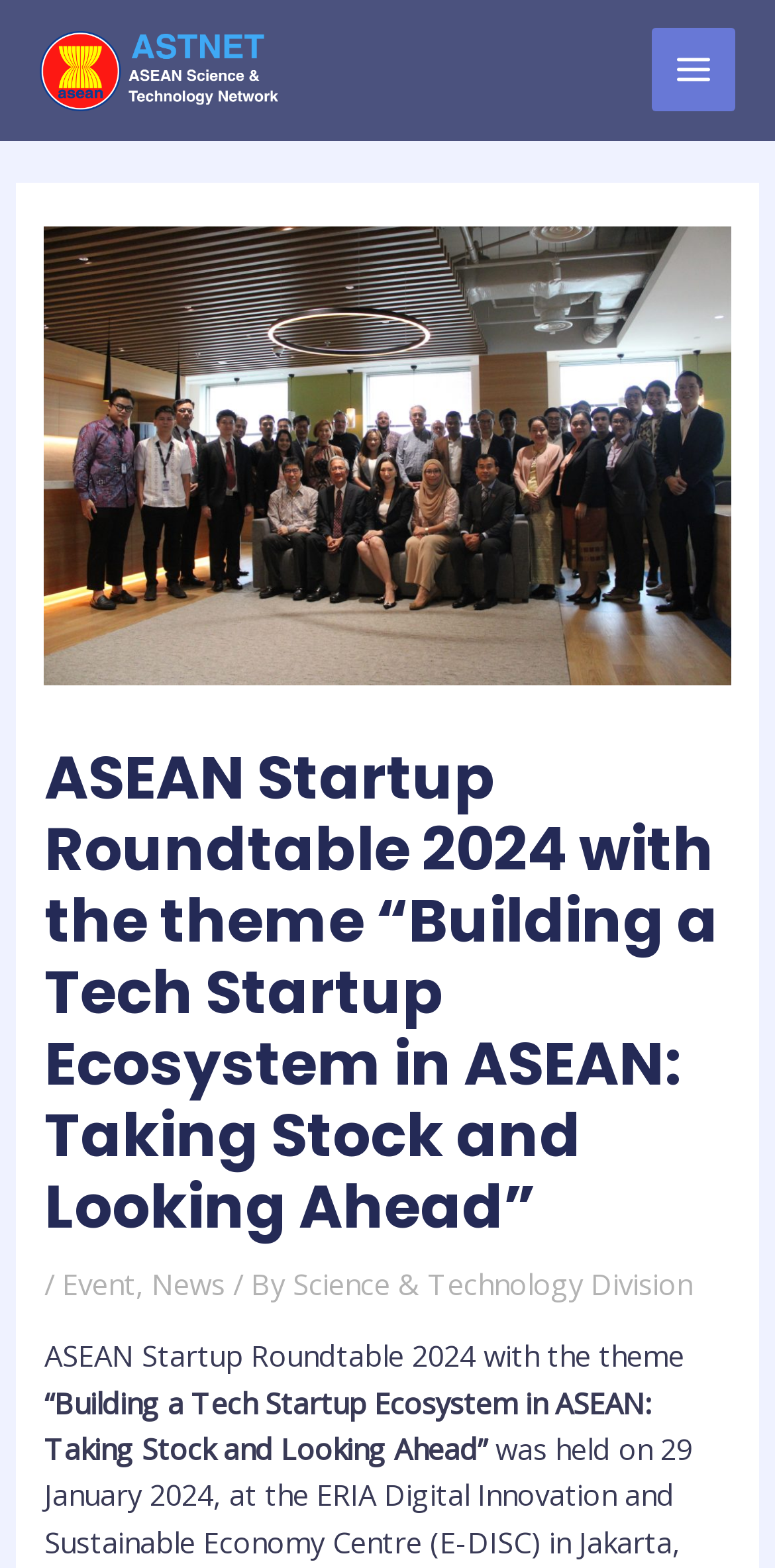What is the organization behind the ASEAN Startup Roundtable 2024?
Please provide a full and detailed response to the question.

I found the organization by looking at the top-left corner of the webpage, where it says 'ASTNET' with an image next to it. This suggests that ASTNET is the organization behind the ASEAN Startup Roundtable 2024.